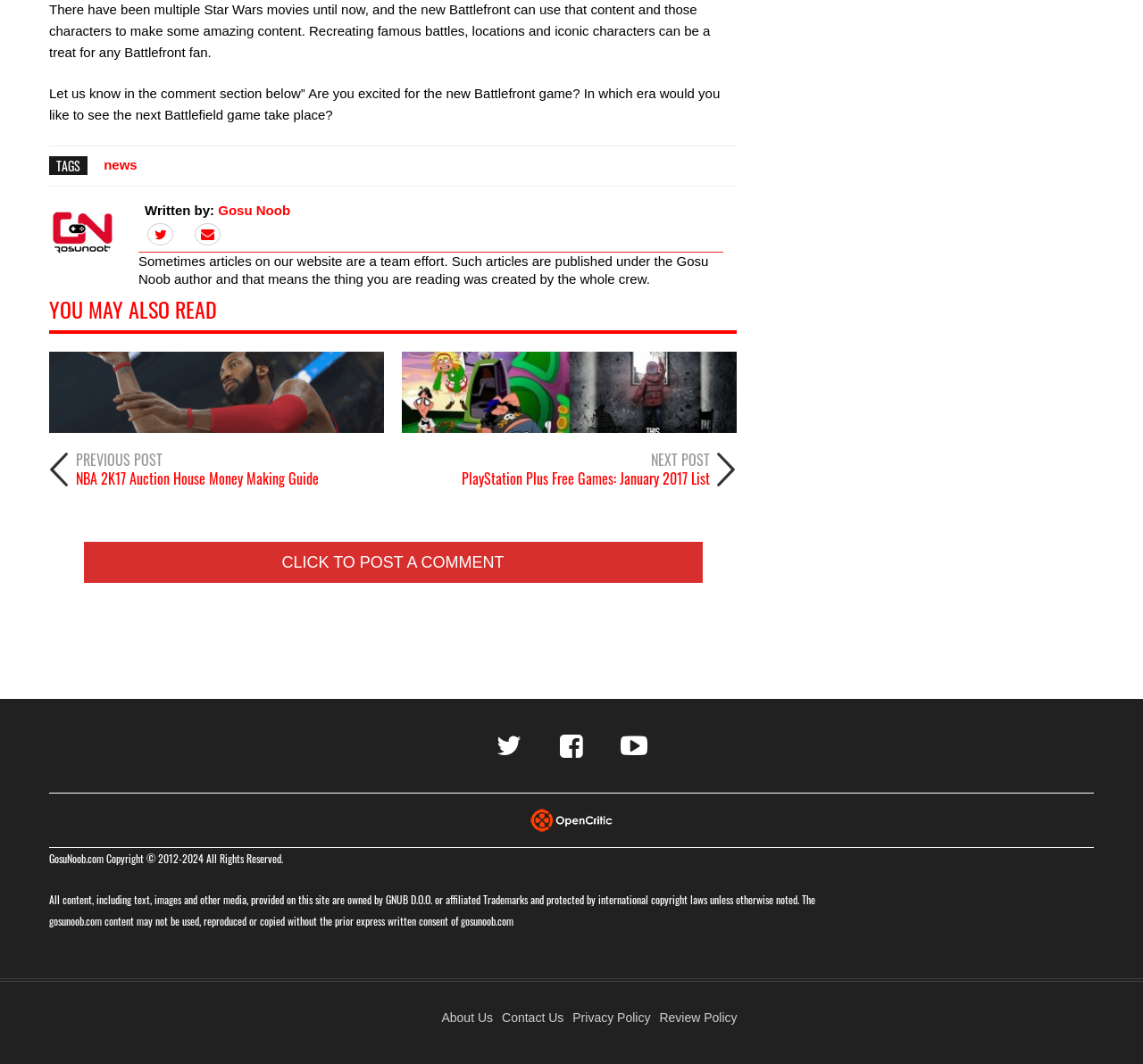What is the purpose of the comment section?
Answer briefly with a single word or phrase based on the image.

To discuss the article